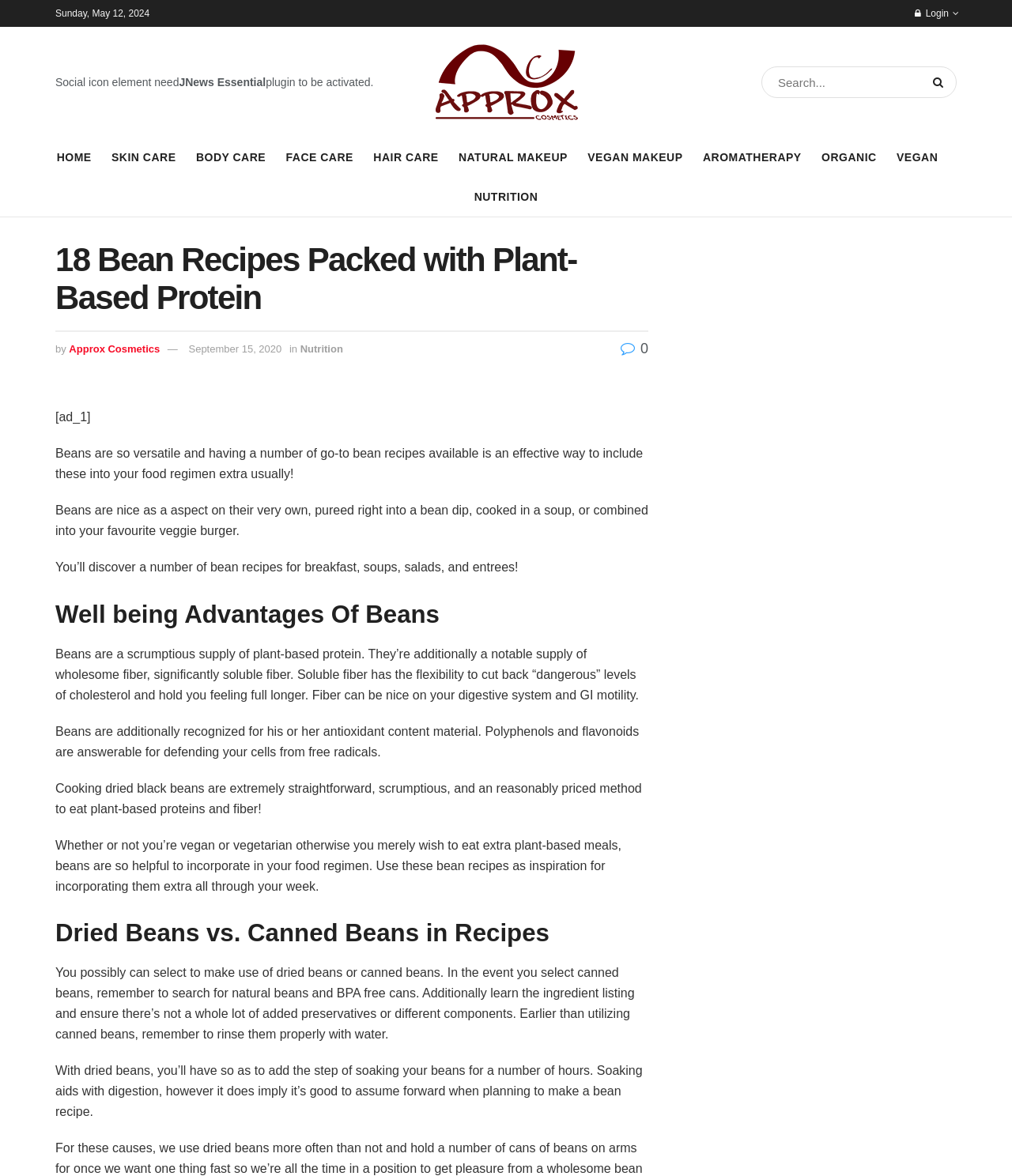Elaborate on the different components and information displayed on the webpage.

This webpage is about 18 bean recipes packed with plant-based protein. At the top left, there is a date "Sunday, May 12, 2024" and a social icon element. Next to it, there is a text "JNews Essential" and a plugin activation notification. On the top right, there is a login link and a search bar with a search button.

Below the top section, there is a logo of "Approx Cosmetics" with a link to the homepage. Underneath the logo, there are navigation links to different sections of the website, including "HOME", "SKIN CARE", "BODY CARE", "FACE CARE", "HAIR CARE", "NATURAL MAKEUP", "VEGAN MAKEUP", "AROMATHERAPY", "ORGANIC", "VEGAN", and "NUTRITION".

The main content of the webpage starts with a heading "18 Bean Recipes Packed with Plant-Based Protein" followed by a text "by Approx Cosmetics" and a date "September 15, 2020". There is also a link to "Nutrition" and a share button.

The article begins with an introduction to the benefits of beans, stating that they are versatile and can be included in various recipes. The text explains that beans can be used as a side dish, pureed into a dip, cooked in a soup, or mixed into a veggie burger.

The next section is titled "Health Benefits Of Beans" and describes the nutritional benefits of beans, including their high protein and fiber content, and their antioxidant properties.

The article then provides a series of paragraphs discussing the benefits of cooking dried black beans, including their ease of preparation, delicious taste, and affordability. It also encourages readers to incorporate beans into their diet, whether they are vegan, vegetarian, or simply looking to eat more plant-based meals.

Finally, the article compares the use of dried beans versus canned beans in recipes, providing tips on how to choose and prepare each type of bean.